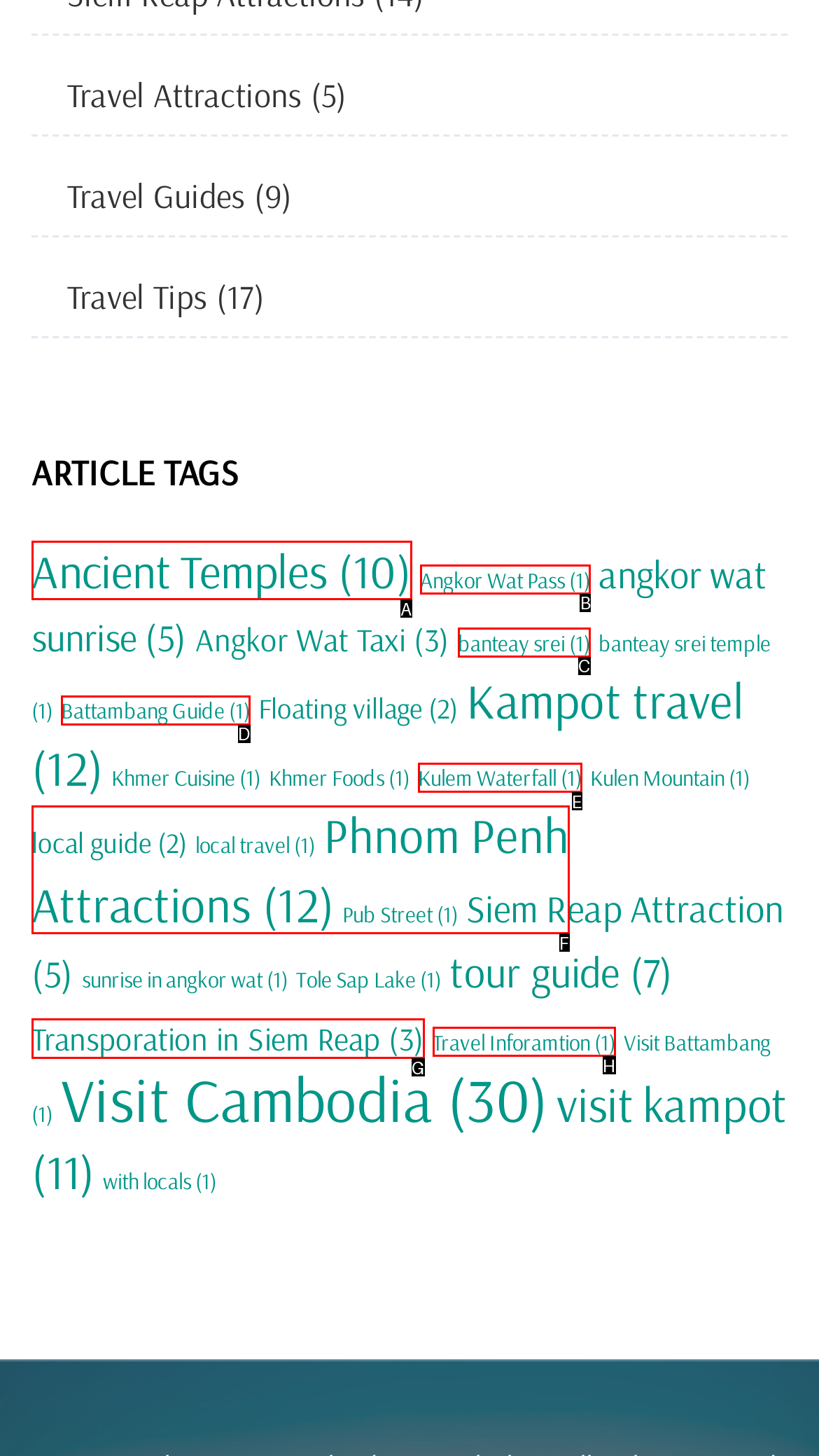Point out the letter of the HTML element you should click on to execute the task: Read about Angkor Wat Pass
Reply with the letter from the given options.

B